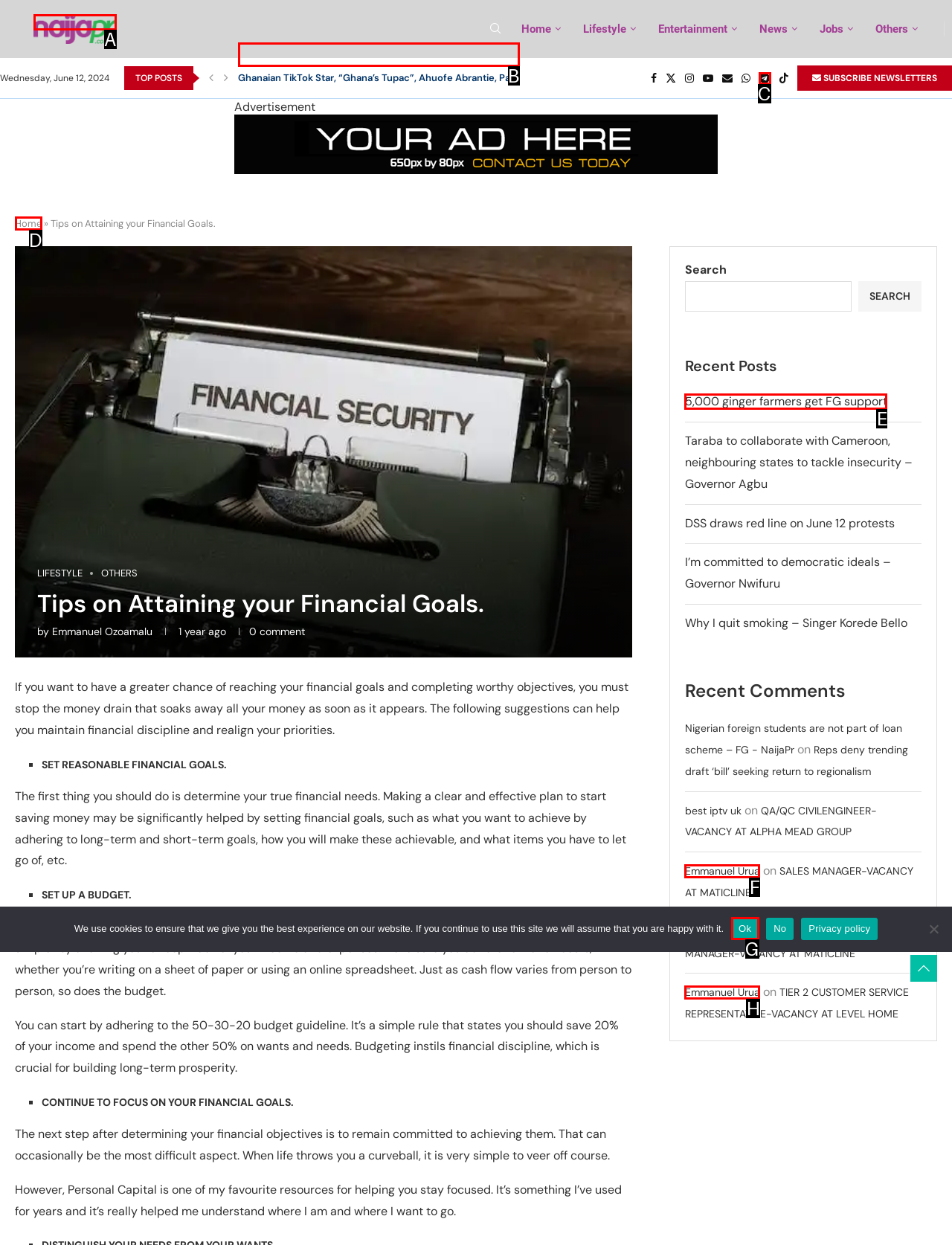From the given options, tell me which letter should be clicked to complete this task: Click on the 'Home' link
Answer with the letter only.

D